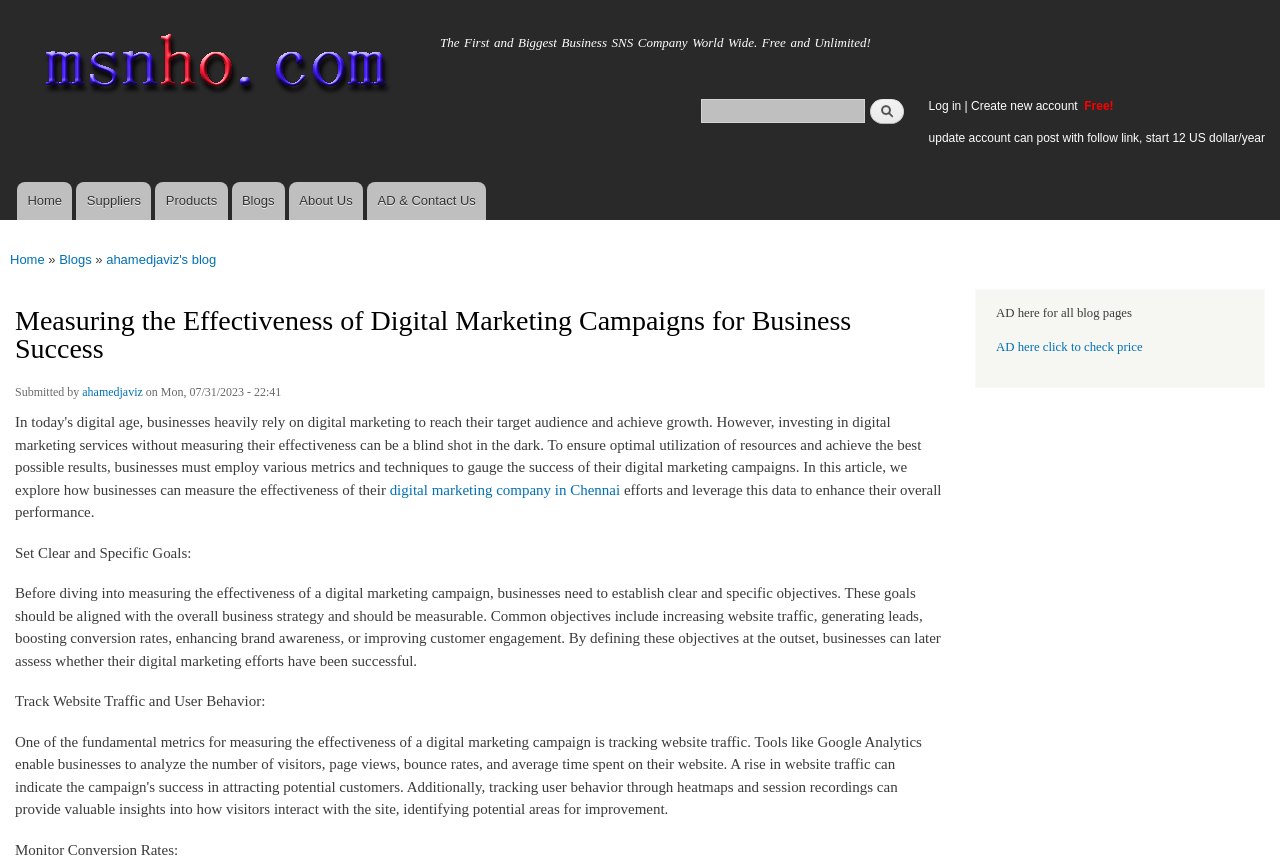Given the element description, predict the bounding box coordinates in the format (top-left x, top-left y, bottom-right x, bottom-right y). Make sure all values are between 0 and 1. Here is the element description: Products

[0.121, 0.21, 0.178, 0.254]